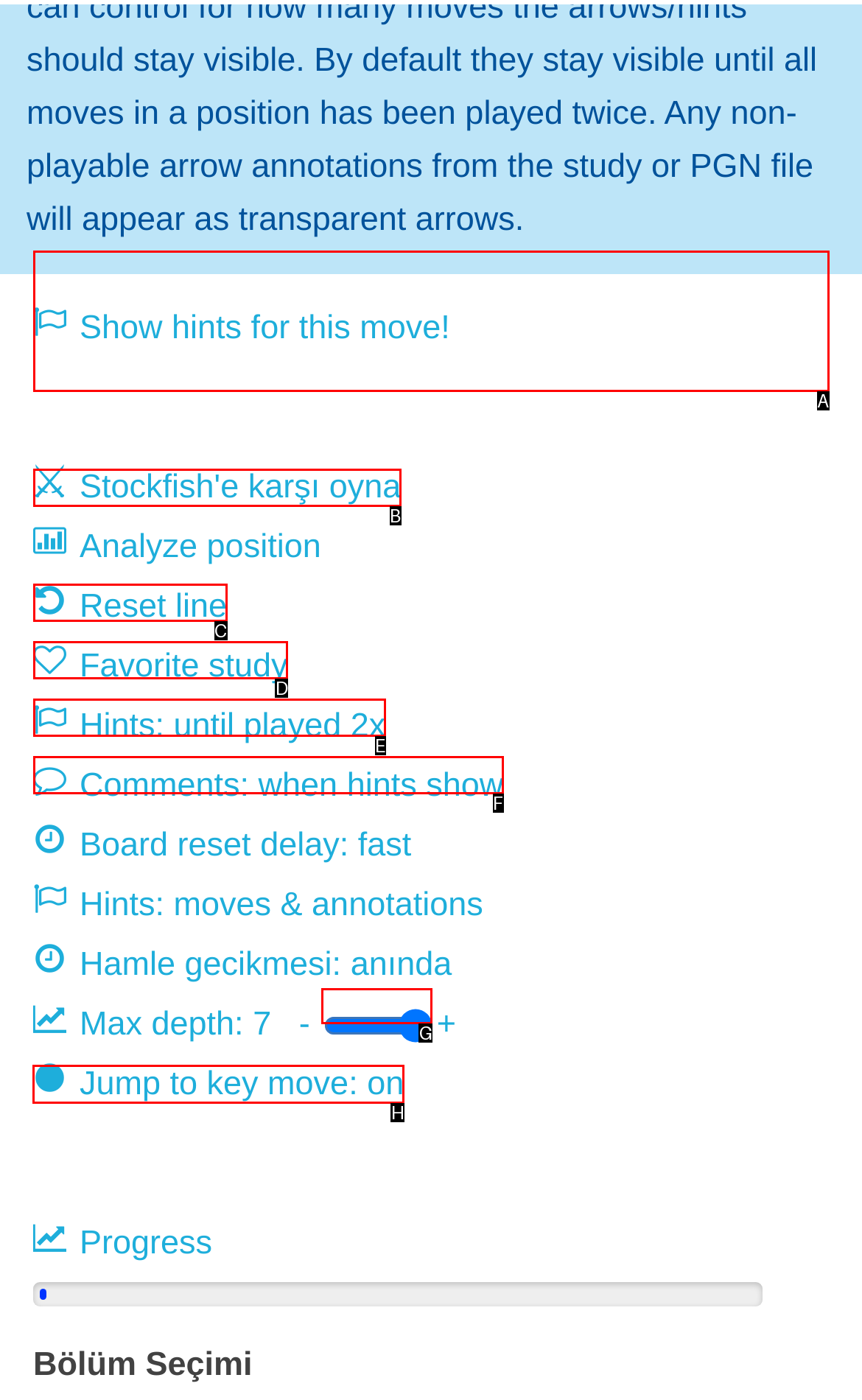Point out which HTML element you should click to fulfill the task: Click the 'Jump to key move: on' link.
Provide the option's letter from the given choices.

H